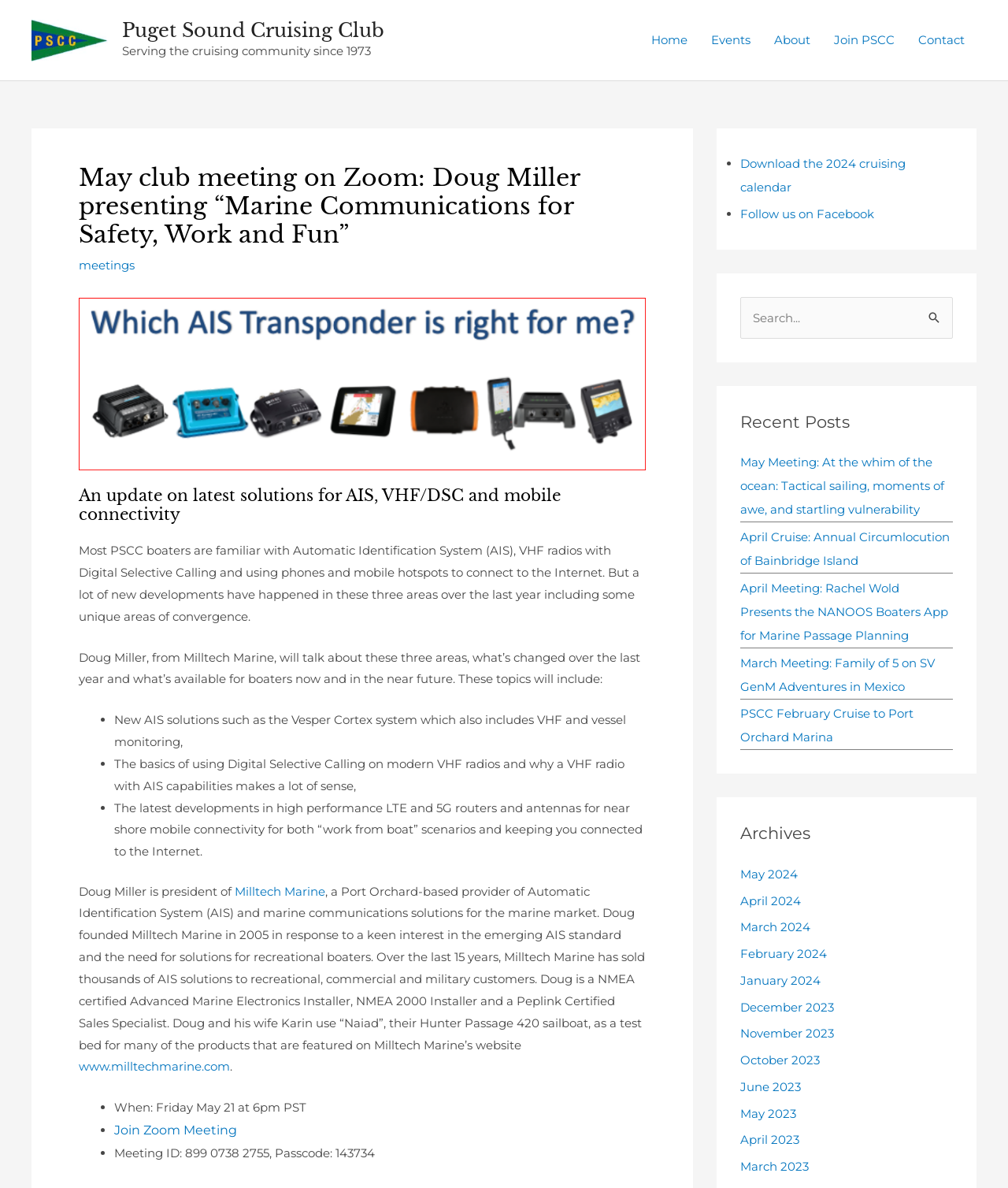Please determine the bounding box coordinates of the element to click on in order to accomplish the following task: "Download the 2024 cruising calendar". Ensure the coordinates are four float numbers ranging from 0 to 1, i.e., [left, top, right, bottom].

[0.734, 0.131, 0.898, 0.164]